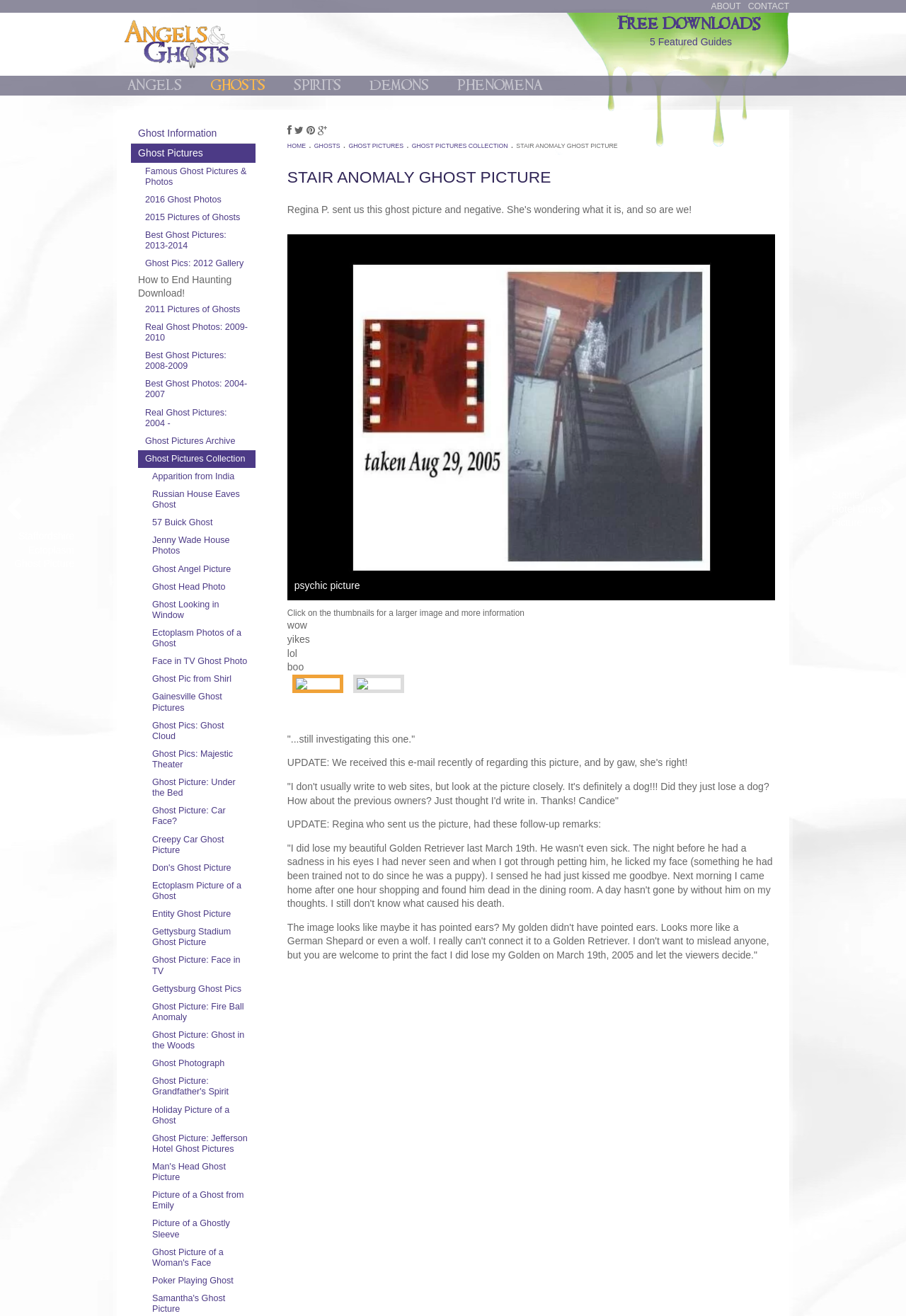What is the date mentioned in the context of the dog's death?
Use the information from the screenshot to give a comprehensive response to the question.

In the quote from Regina, she mentions that her dog died on March 19th, which is provided as context for the ghost picture on the webpage.